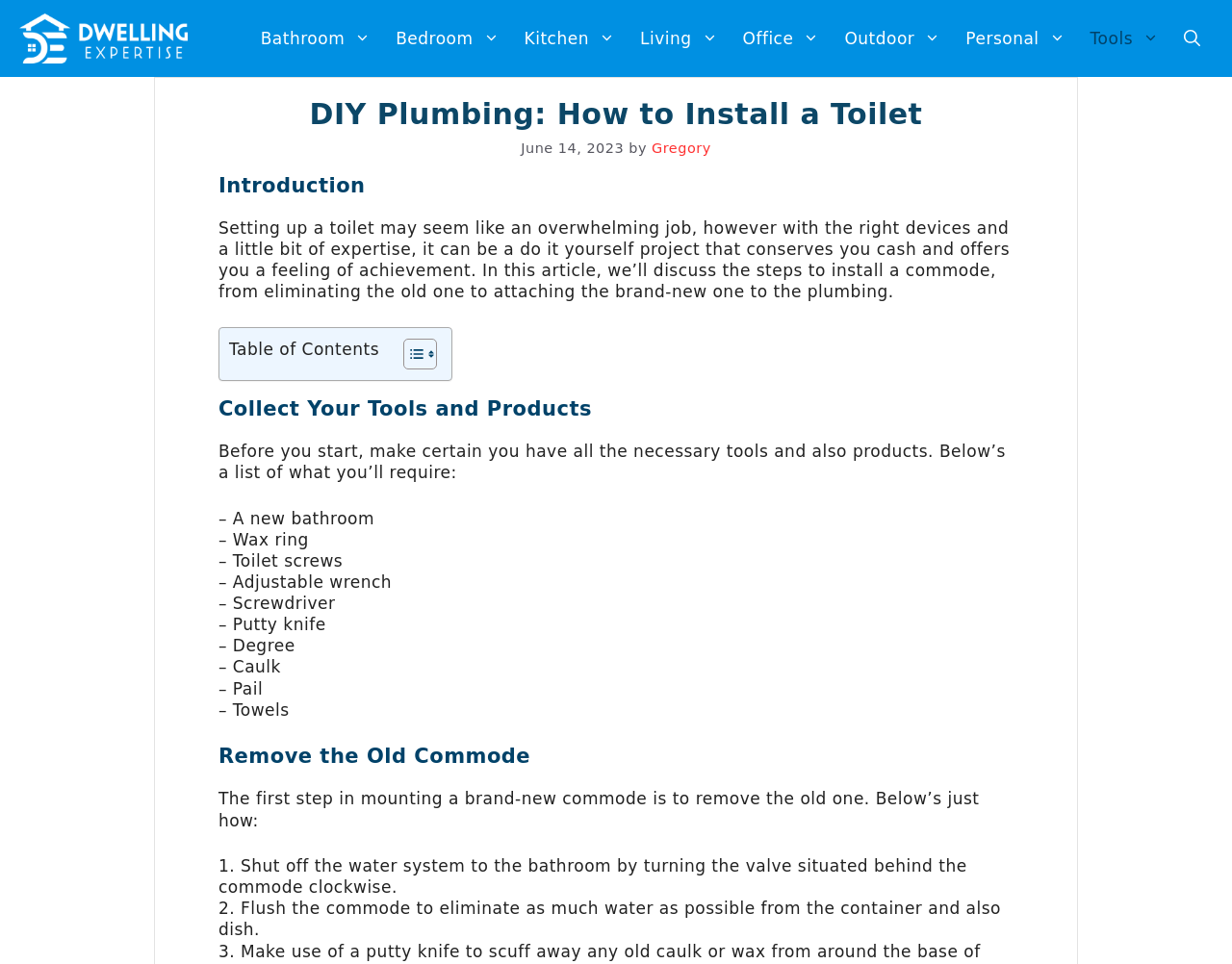Pinpoint the bounding box coordinates of the clickable area necessary to execute the following instruction: "Toggle Table of Content". The coordinates should be given as four float numbers between 0 and 1, namely [left, top, right, bottom].

[0.316, 0.35, 0.351, 0.384]